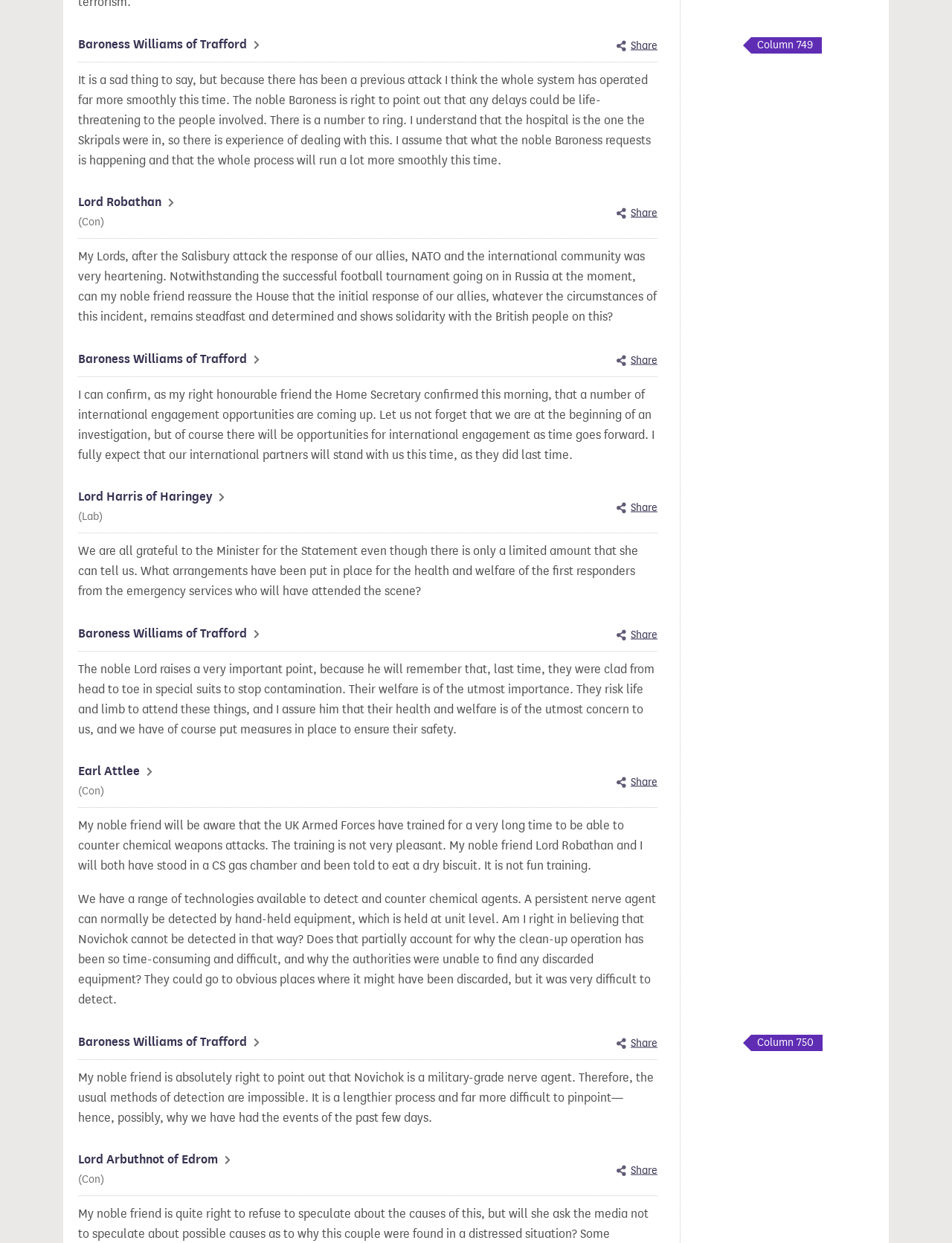Please identify the bounding box coordinates of the clickable area that will fulfill the following instruction: "View the response of Earl Attlee". The coordinates should be in the format of four float numbers between 0 and 1, i.e., [left, top, right, bottom].

[0.082, 0.613, 0.16, 0.644]